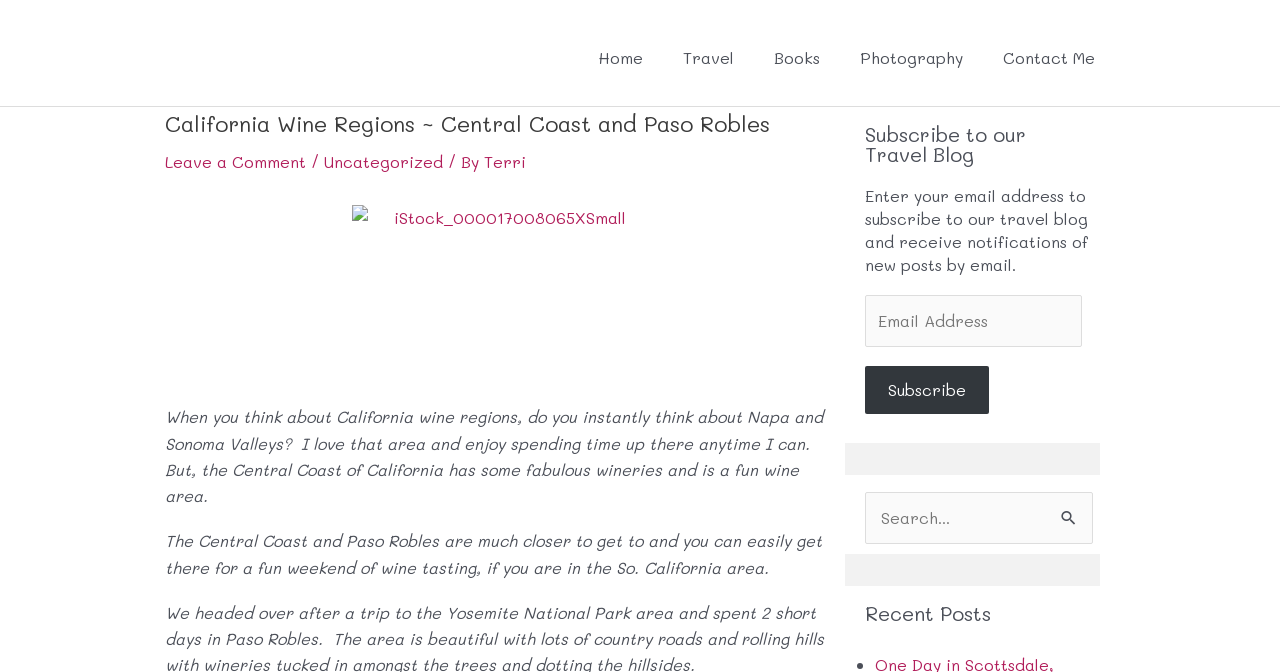What is the region being compared to Napa and Sonoma Valleys?
Based on the image, provide a one-word or brief-phrase response.

Central Coast